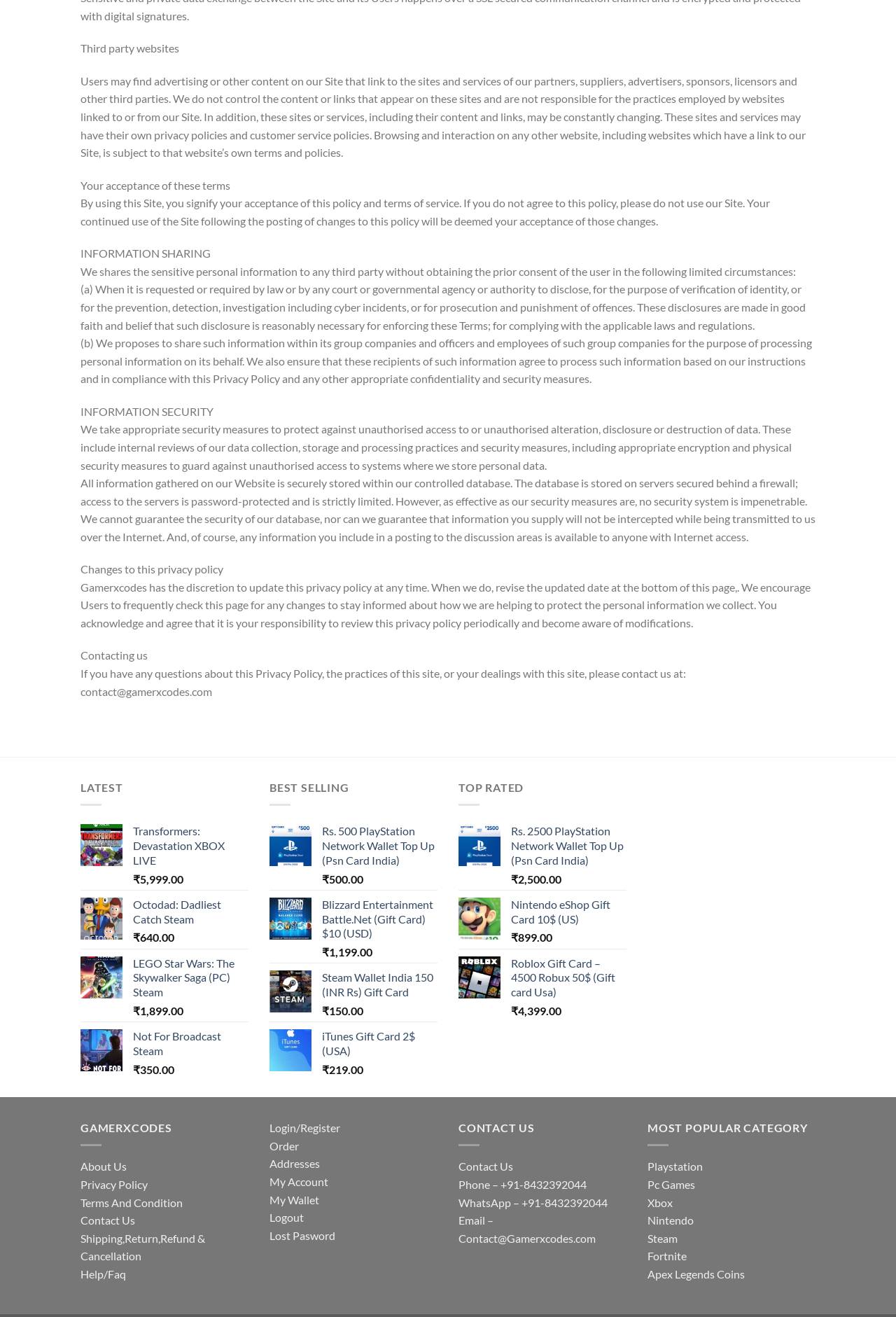What is the purpose of the website?
Please give a detailed and elaborate answer to the question.

Based on the webpage content, it appears that the website is an e-commerce platform that sells game codes and gift cards for various gaming platforms such as PlayStation, Xbox, and Steam.